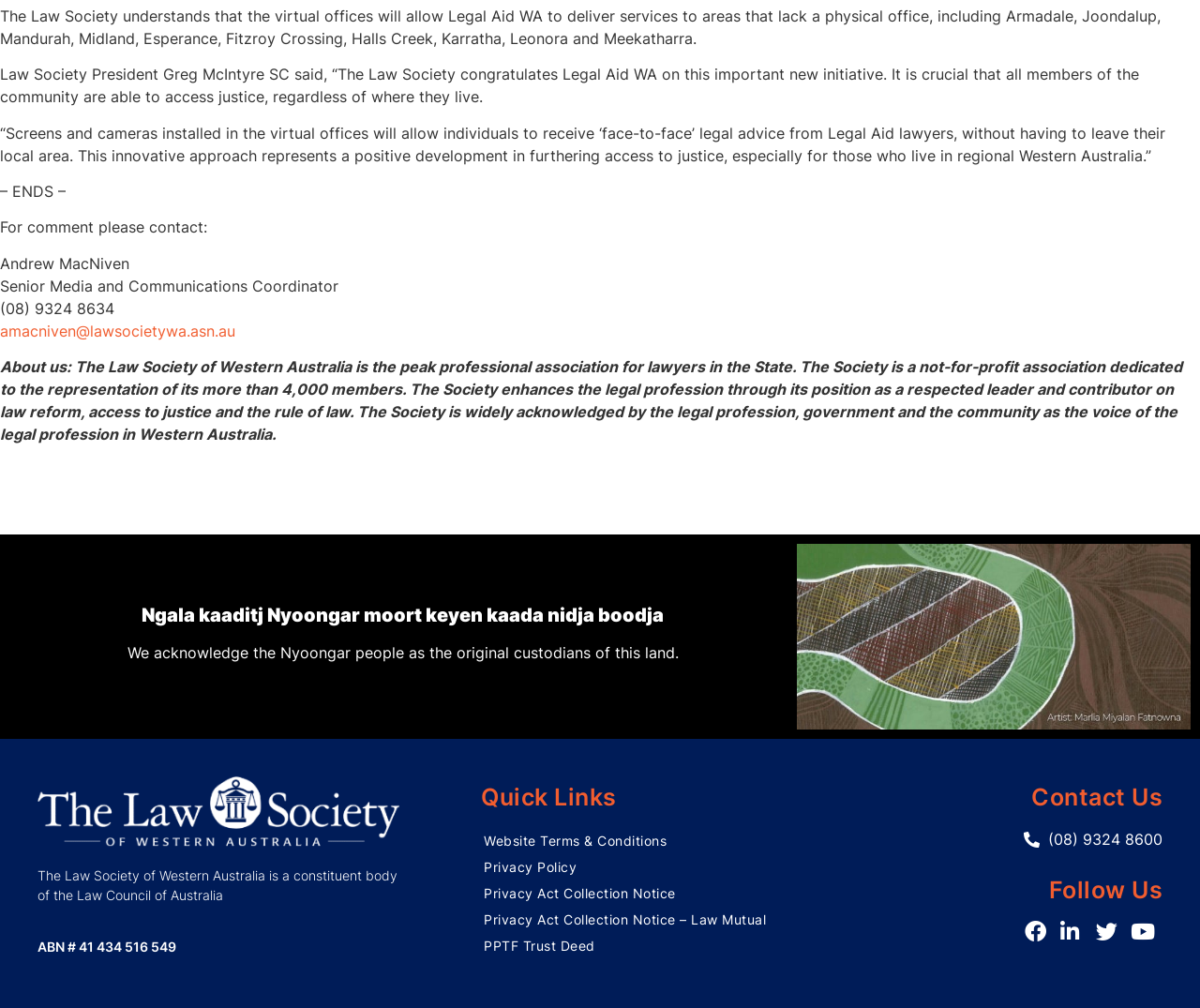Bounding box coordinates must be specified in the format (top-left x, top-left y, bottom-right x, bottom-right y). All values should be floating point numbers between 0 and 1. What are the bounding box coordinates of the UI element described as: Privacy Act Collection Notice

[0.388, 0.874, 0.668, 0.9]